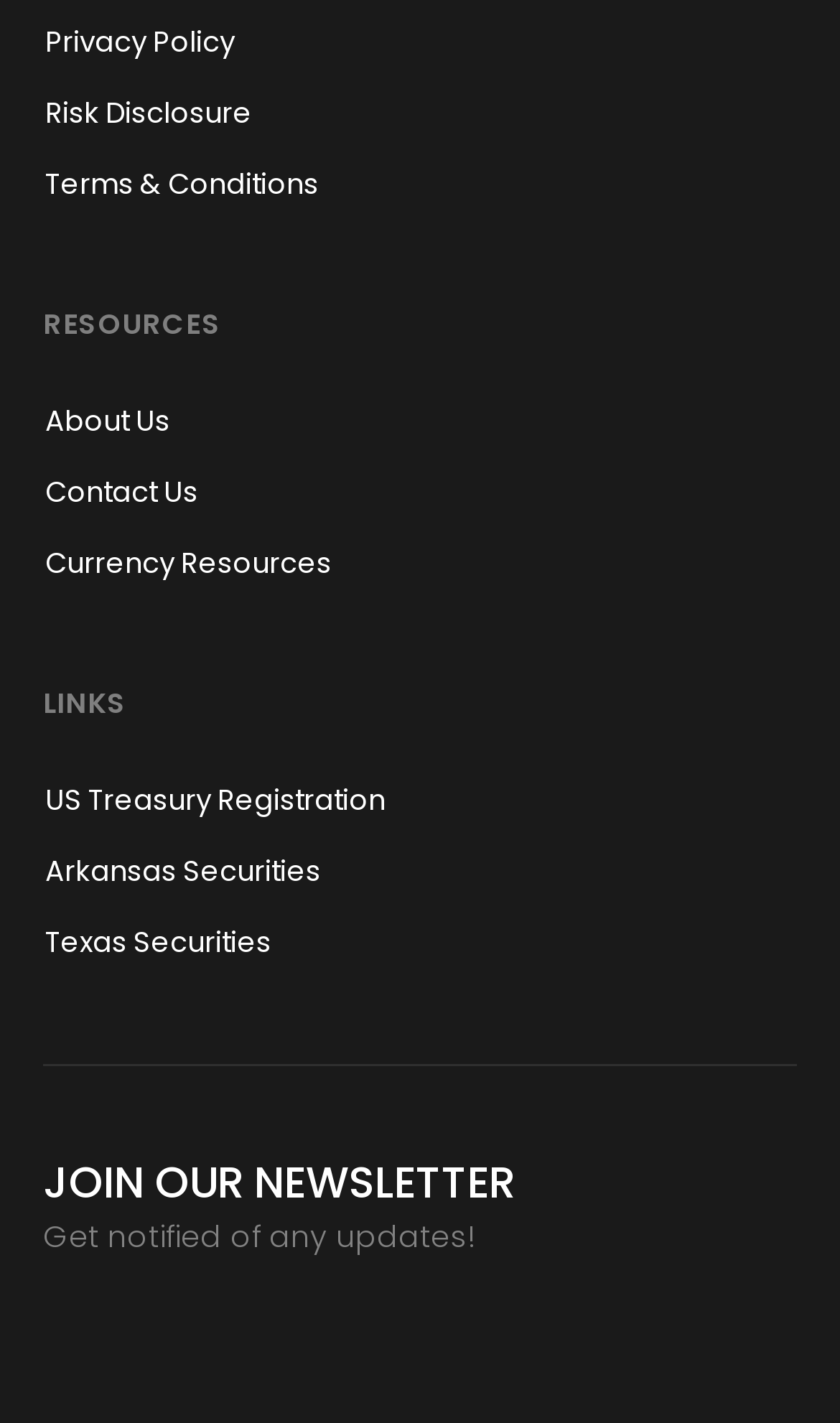Using the description: "Services", identify the bounding box of the corresponding UI element in the screenshot.

None